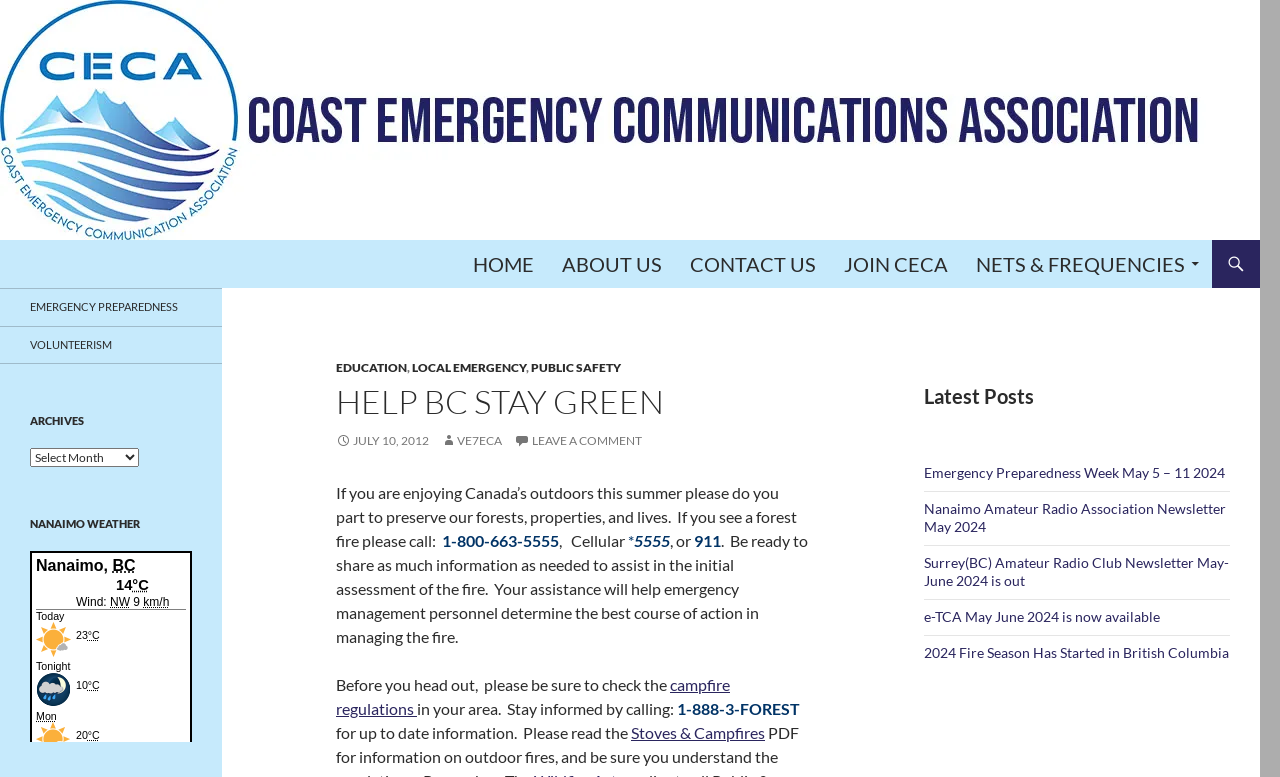Produce a meticulous description of the webpage.

The webpage is about the Coast Emergency Communications Association, with a focus on preserving forests, properties, and lives in Canada. At the top, there is a logo and a link to the association's website. Below the logo, there is a navigation menu with links to "HOME", "ABOUT US", "CONTACT US", "JOIN CECA", and "NETS & FREQUENCIES".

The main content of the page is divided into two sections. On the left, there is a section with a heading "HELP BC STAY GREEN" and a subheading "If you are enjoying Canada’s outdoors this summer please do you part to preserve our forests, properties, and lives." Below the subheading, there is a message asking users to call a phone number or cellular number if they see a forest fire, and to be prepared to share information to assist in the initial assessment of the fire.

Below the message, there are links to "EDUCATION", "LOCAL EMERGENCY", and "PUBLIC SAFETY", as well as a link to a specific date, "JULY 10, 2012", and a link to "VE7ECA". There is also a link to "LEAVE A COMMENT".

On the right side of the page, there is a section with a heading "Latest Posts" and a list of links to recent news articles, including "Emergency Preparedness Week May 5 – 11 2024", "Nanaimo Amateur Radio Association Newsletter May 2024", and others.

At the bottom of the page, there are links to "EMERGENCY PREPAREDNESS", "VOLUNTEERISM", and "ARCHIVES", as well as a combobox to select archives. There is also a heading "NANAIMO WEATHER" and an iframe displaying weather information from Environment Canada.